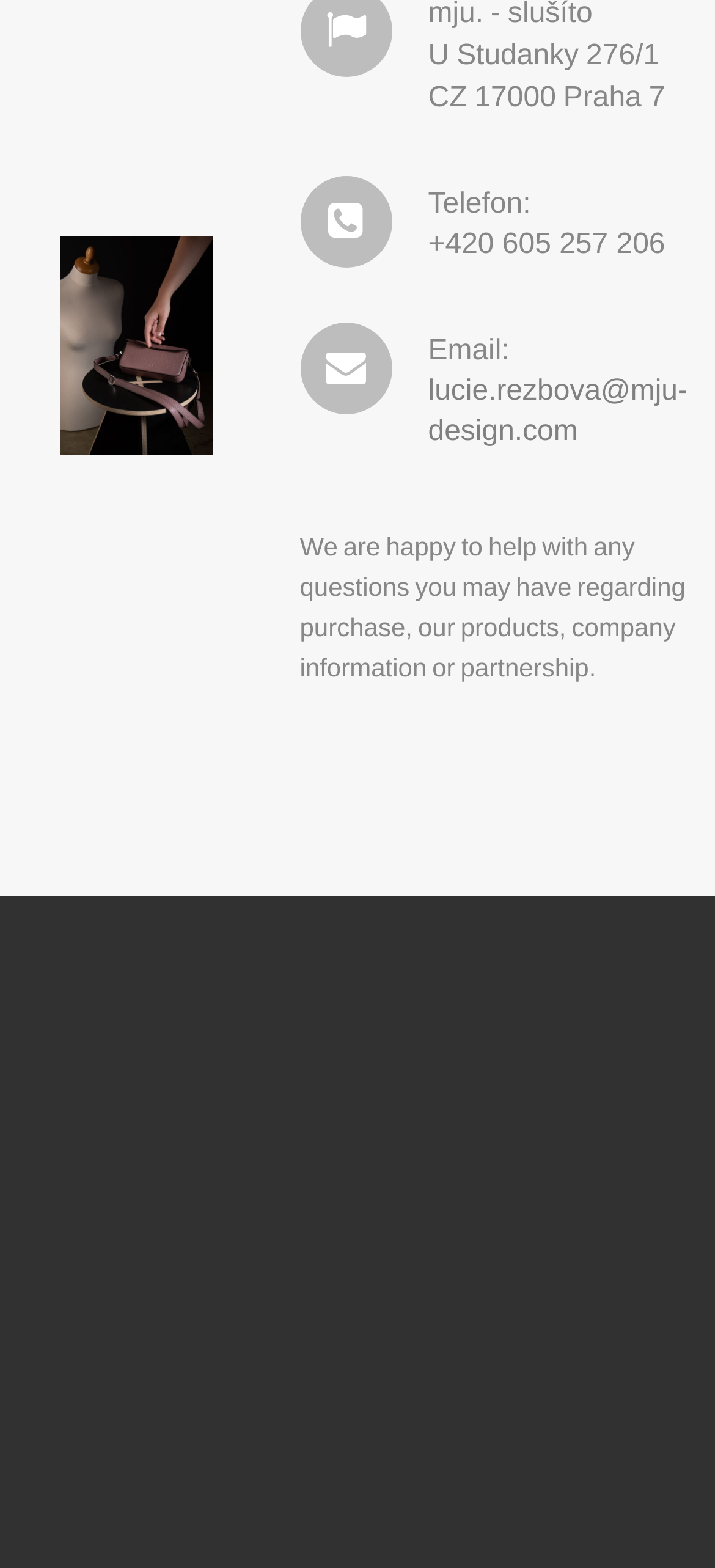What is the address of Lucie Řezbová?
Please look at the screenshot and answer using one word or phrase.

U Studanky 276/1, CZ 17000 Praha 7